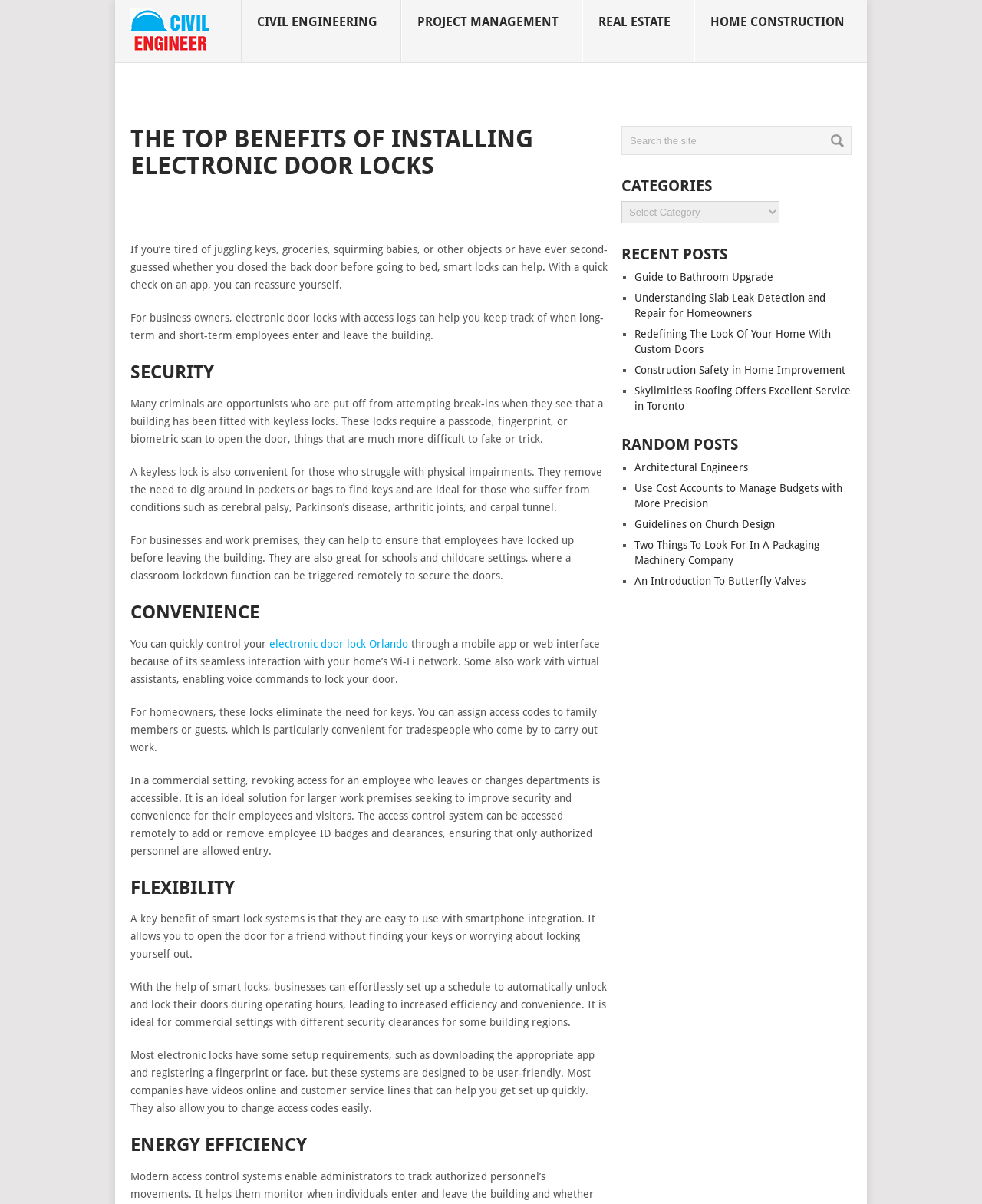Find the bounding box coordinates for the HTML element described as: "Construction Safety in Home Improvement". The coordinates should consist of four float values between 0 and 1, i.e., [left, top, right, bottom].

[0.646, 0.302, 0.861, 0.312]